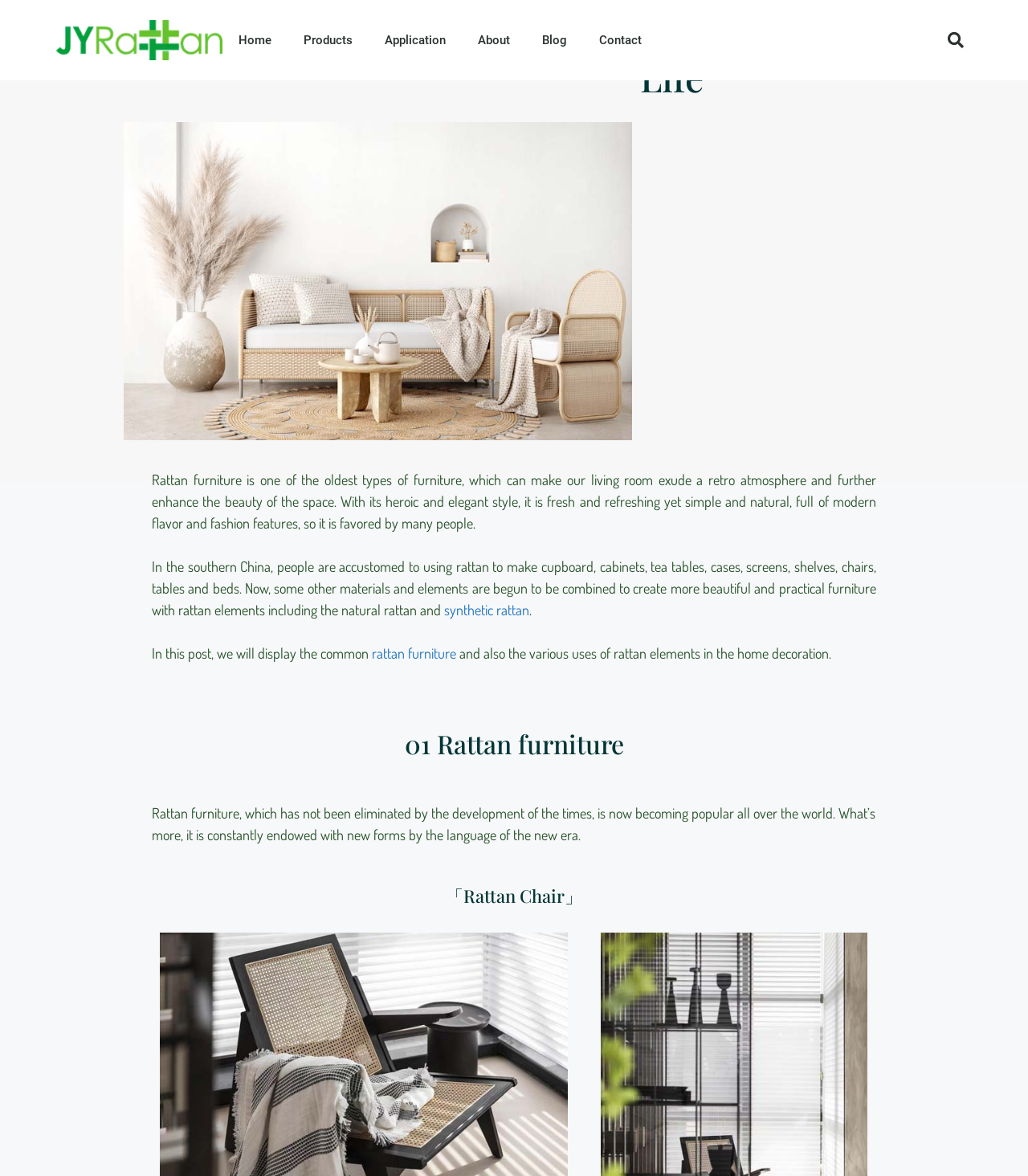Summarize the webpage with a detailed and informative caption.

This webpage is about rattan weaving and its application in furniture making. At the top left corner, there is a logo image of "PE rattan" and a navigation menu with links to "Home", "Products", "Application", "About", "Blog", and "Contact". On the right side of the navigation menu, there is a search bar with a "Search" button.

Below the navigation menu, there is a large image of "Rattan Weaving in Life" that takes up most of the width of the page. Above the image, there is a heading that reads "Rattan Weaving in Life". 

The main content of the page is divided into several sections. The first section starts with a paragraph of text that describes the characteristics of rattan furniture and its ability to create a retro atmosphere in a living room. The text is followed by another paragraph that explains how rattan is used in southern China to make various types of furniture and how it is now being combined with other materials to create more beautiful and practical furniture.

The next section is headed by "01 Rattan furniture" and contains a paragraph of text that discusses the popularity of rattan furniture around the world and how it is being reinterpreted in new forms. Below this section, there is another heading that reads "「Rattan Chair」", but it does not have any accompanying text.

Throughout the page, there are links to related topics, such as "synthetic rattan" and "rattan furniture", which suggest that the page is part of a larger website that provides more information on rattan and its applications.